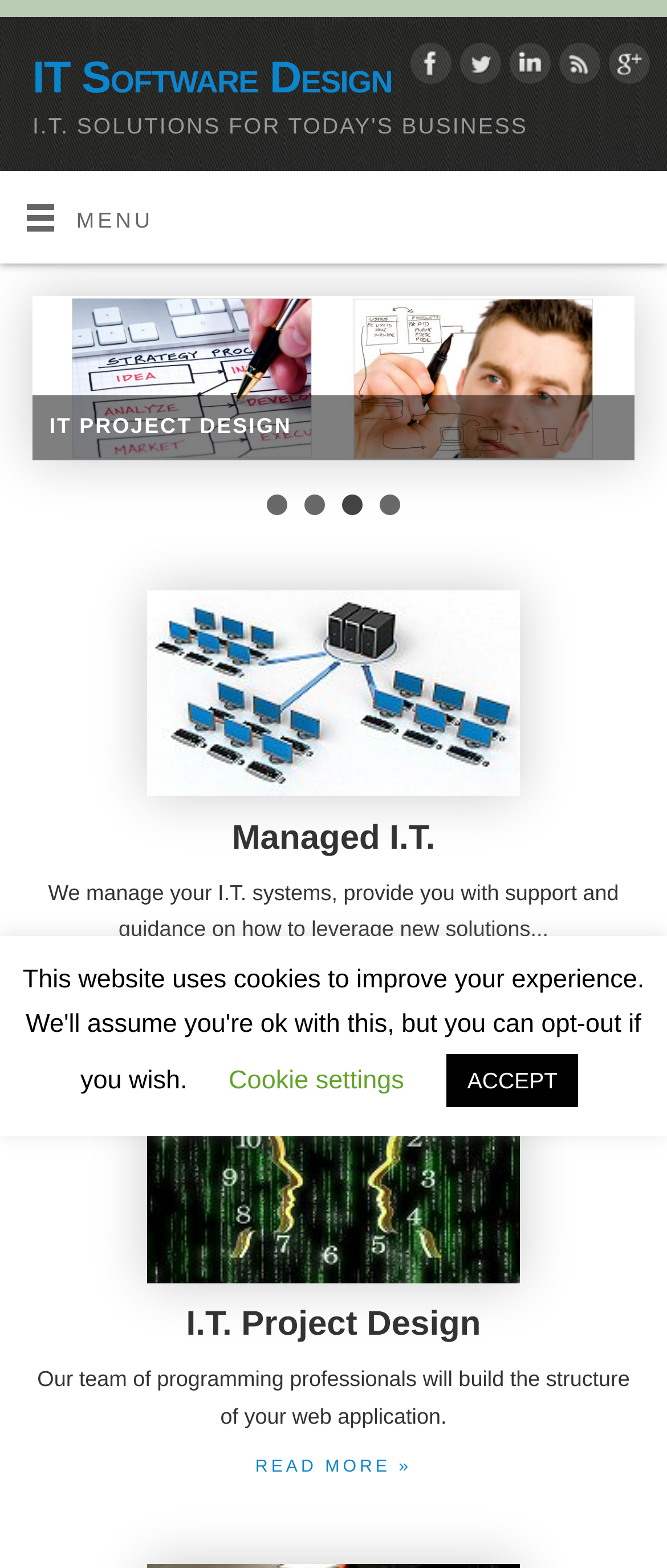How many 'READ MORE »' links are present?
Please give a detailed and elaborate explanation in response to the question.

The 'READ MORE »' links are identified by their text content. There are two such links present on the webpage, one corresponding to the 'Managed I.T.' service and the other corresponding to the 'I.T. Project Design' service.